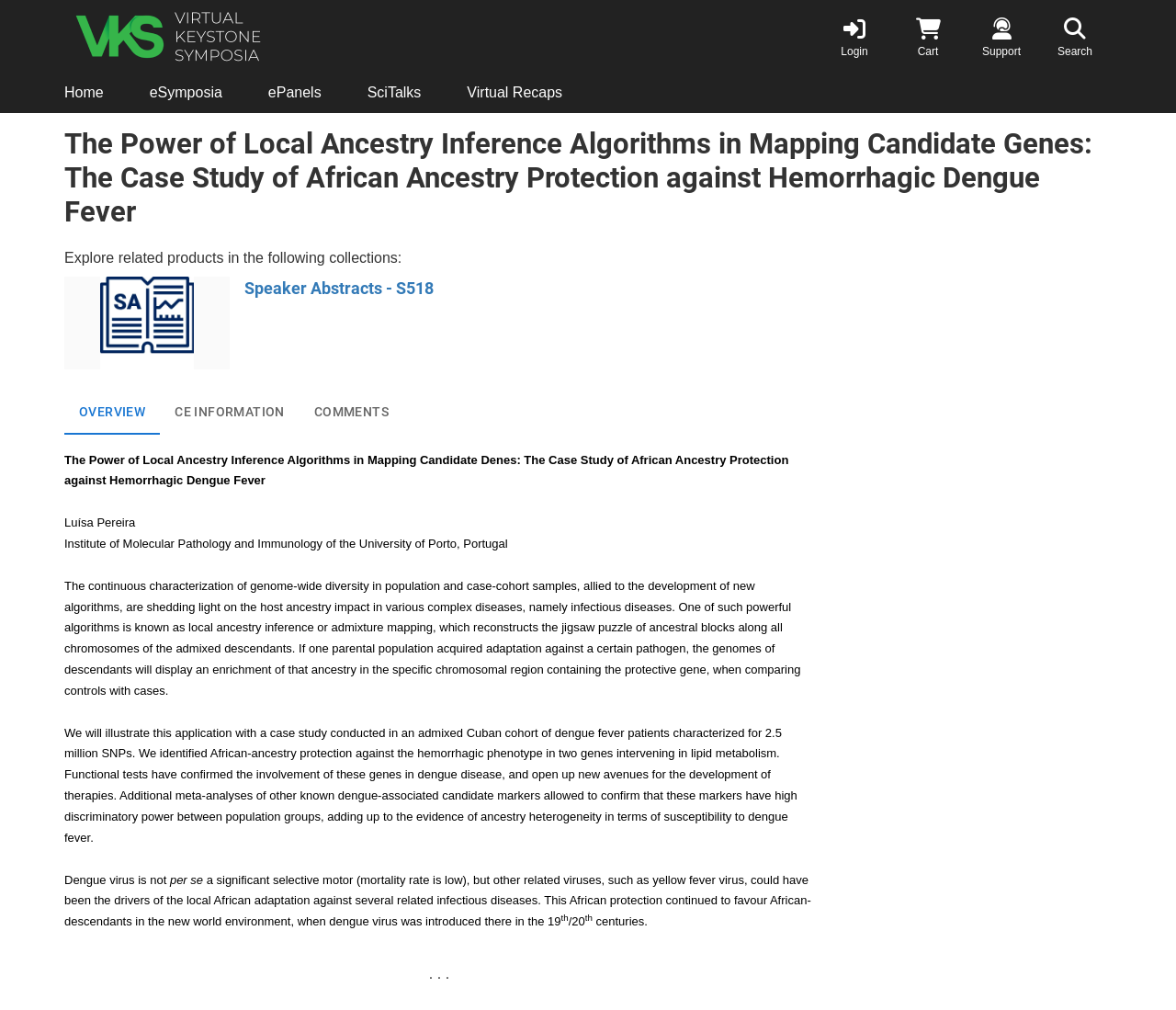Please provide the main heading of the webpage content.

The Power of Local Ancestry Inference Algorithms in Mapping Candidate Genes: The Case Study of African Ancestry Protection against Hemorrhagic Dengue Fever